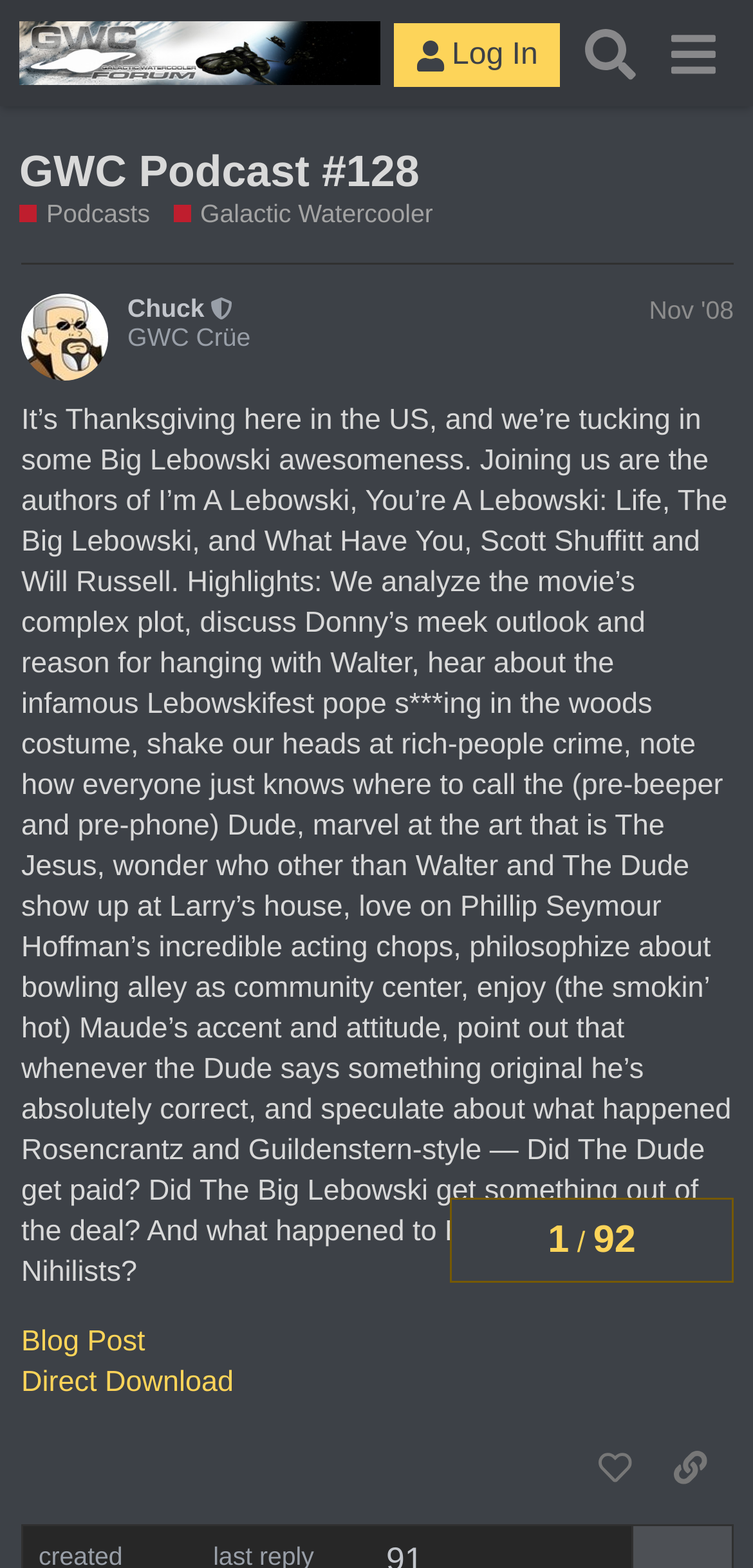Please find the bounding box coordinates of the element that must be clicked to perform the given instruction: "Download the podcast directly". The coordinates should be four float numbers from 0 to 1, i.e., [left, top, right, bottom].

[0.028, 0.871, 0.31, 0.892]